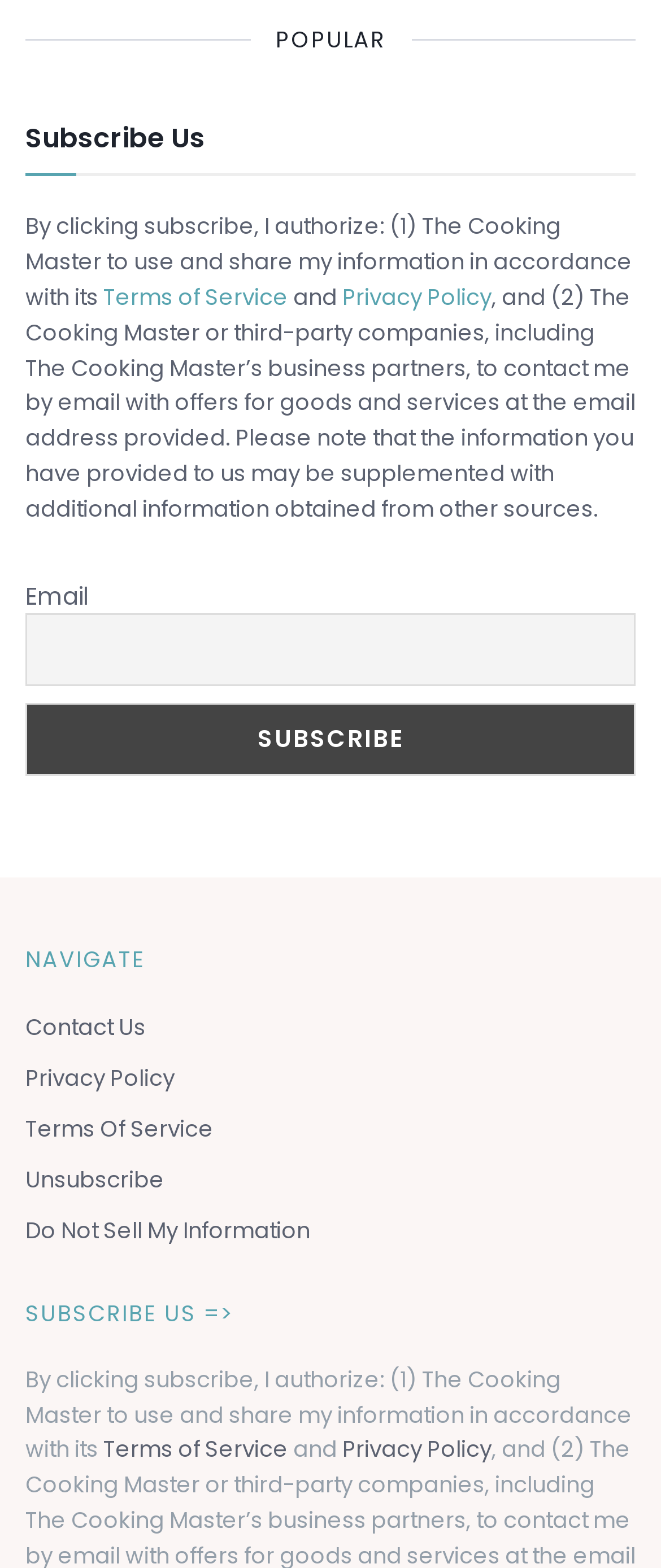Use one word or a short phrase to answer the question provided: 
What is the purpose of the 'Unsubscribe' link?

To unsubscribe from The Cooking Master